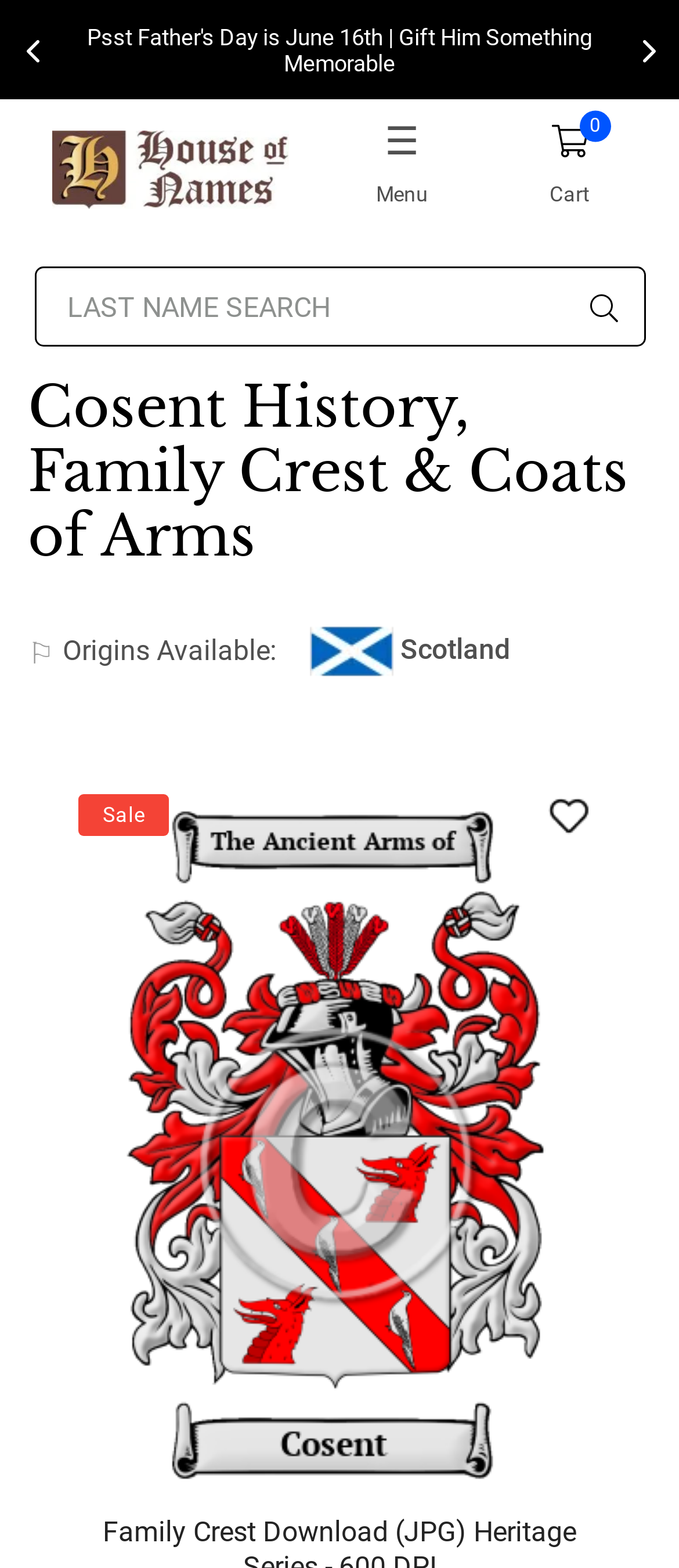Provide the bounding box coordinates of the HTML element this sentence describes: "Menu". The bounding box coordinates consist of four float numbers between 0 and 1, i.e., [left, top, right, bottom].

[0.469, 0.063, 0.715, 0.153]